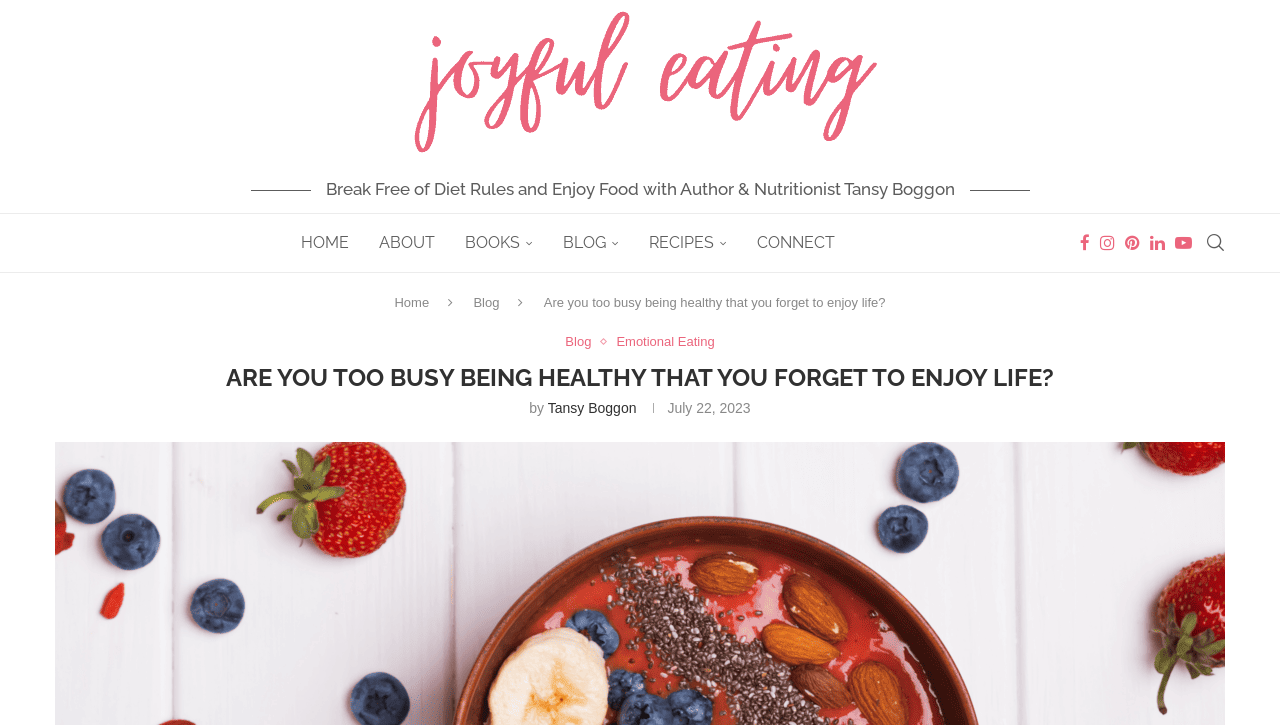What is the date of the blog post?
From the image, respond with a single word or phrase.

July 22, 2023